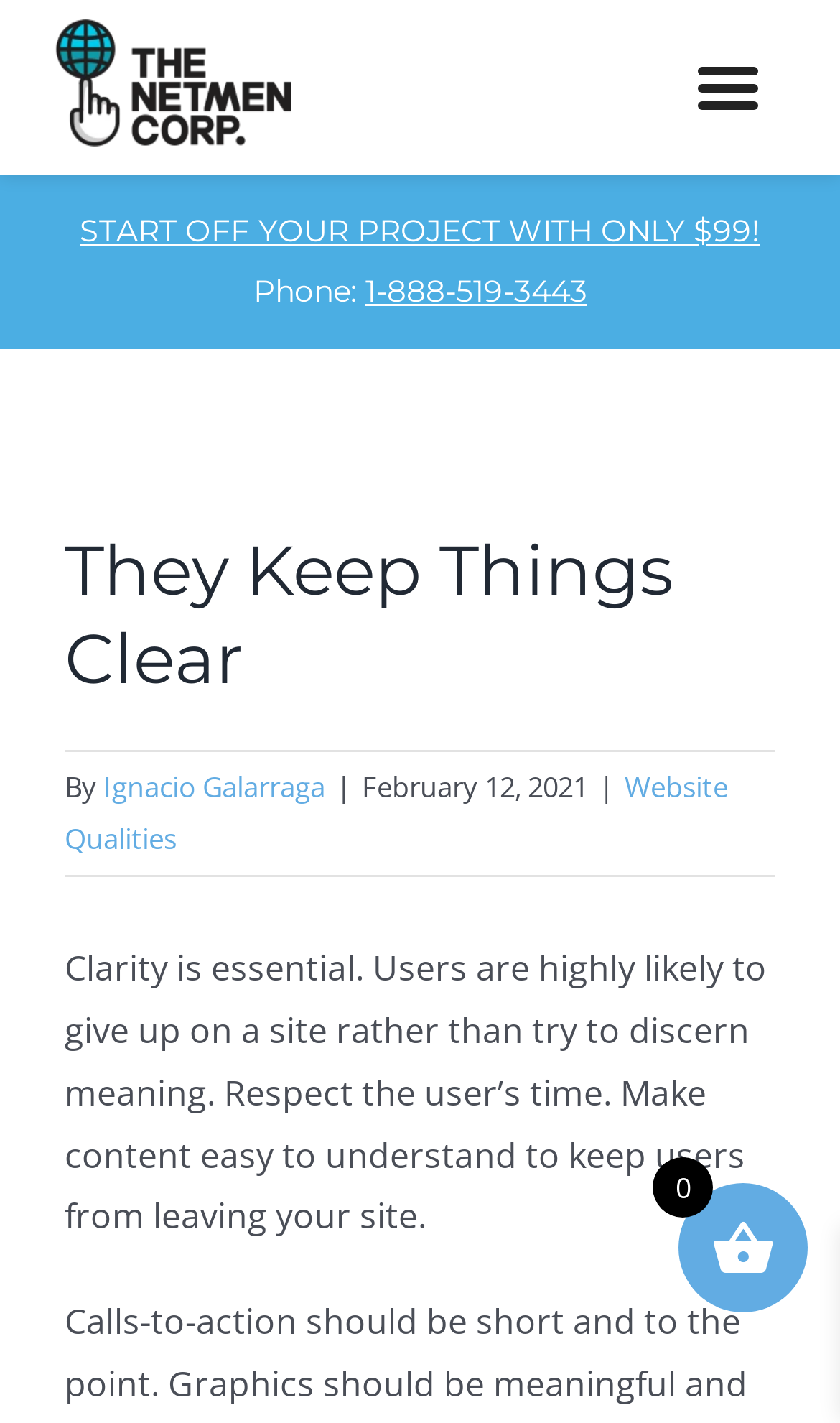What is the purpose of the website?
Use the screenshot to answer the question with a single word or phrase.

To make content easy to understand